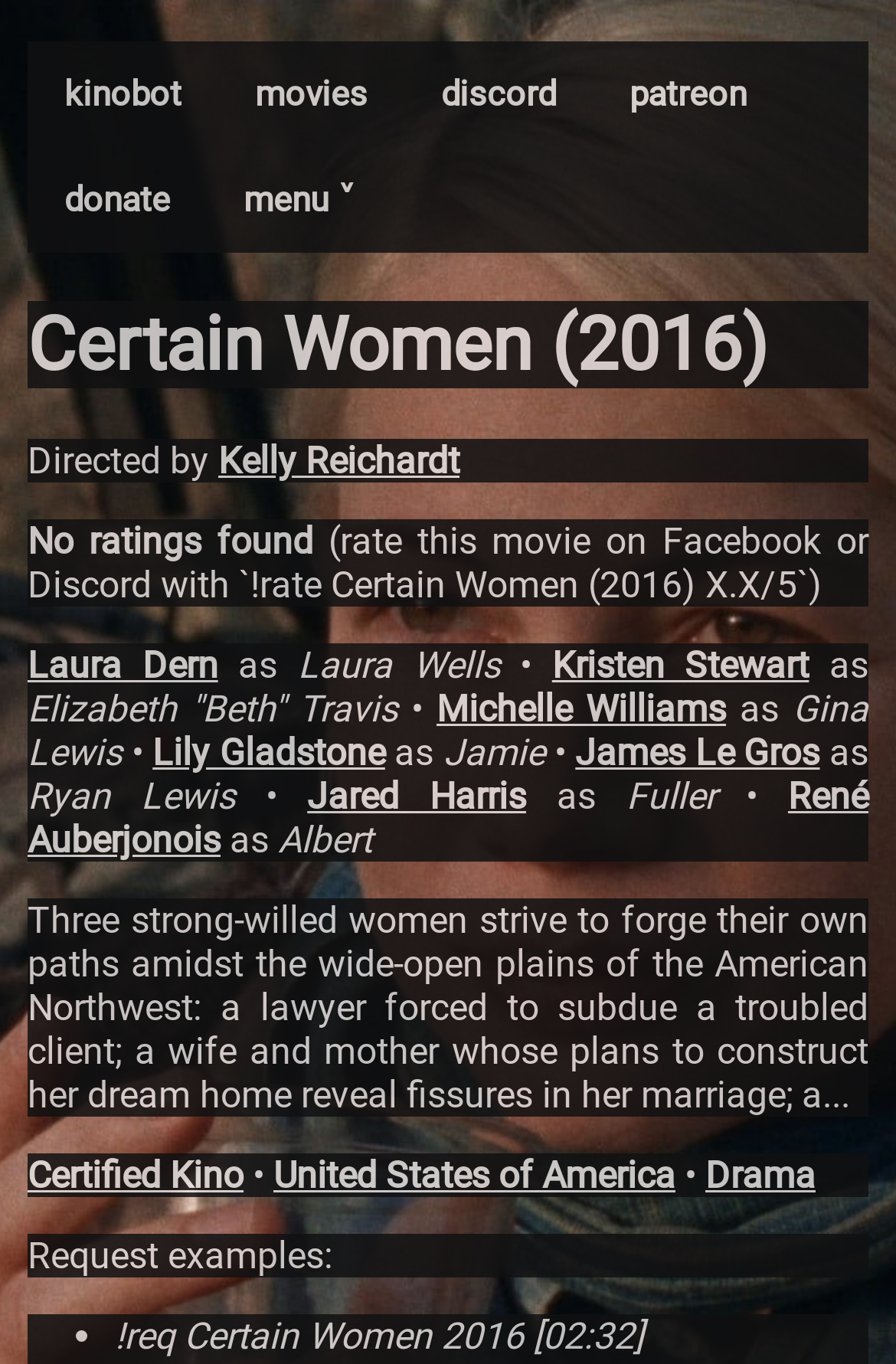Please determine the bounding box coordinates of the element to click on in order to accomplish the following task: "Click on the 'movies' link". Ensure the coordinates are four float numbers ranging from 0 to 1, i.e., [left, top, right, bottom].

[0.244, 0.03, 0.451, 0.108]